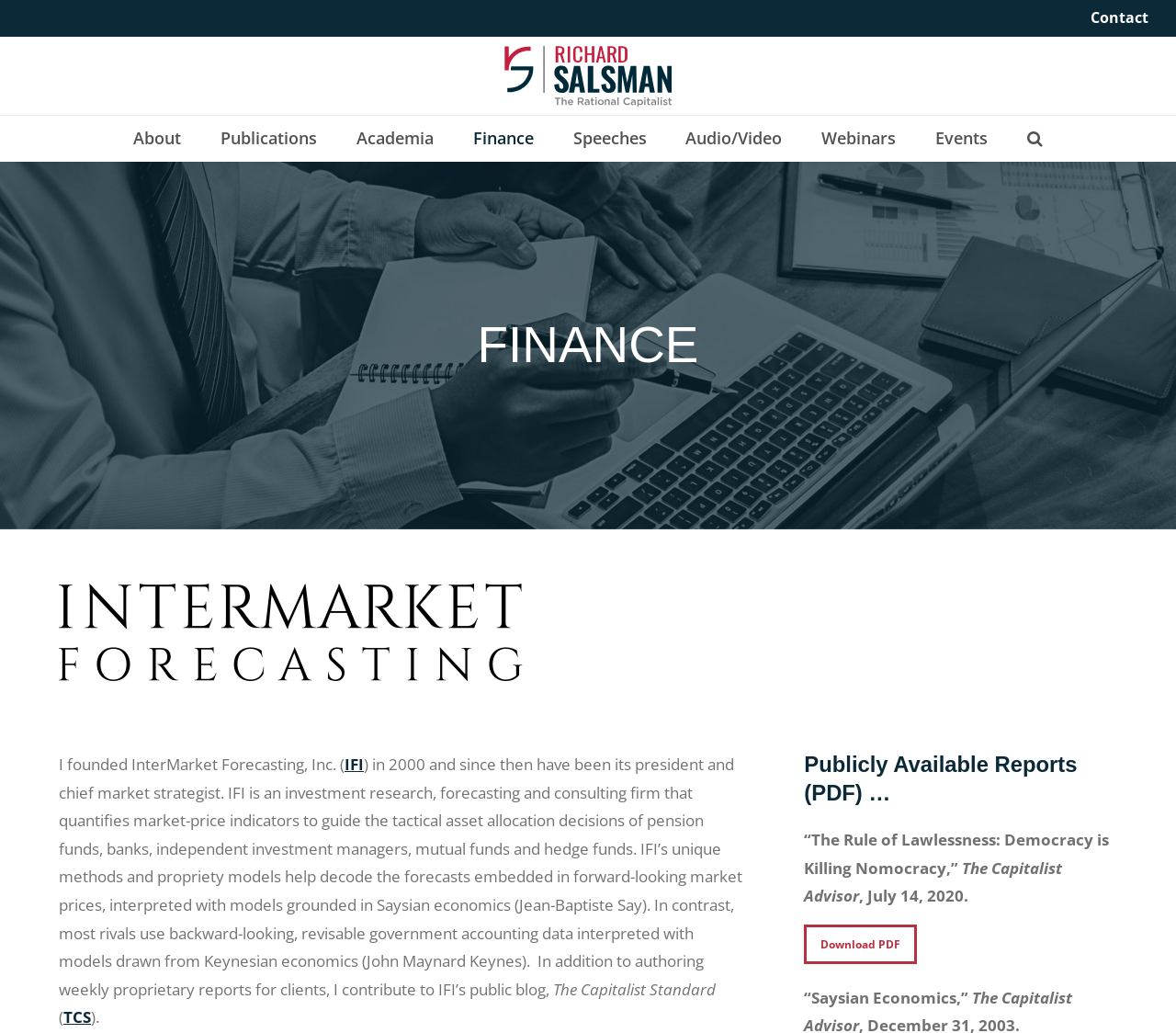Select the bounding box coordinates of the element I need to click to carry out the following instruction: "Read the 'About' page".

[0.098, 0.112, 0.169, 0.156]